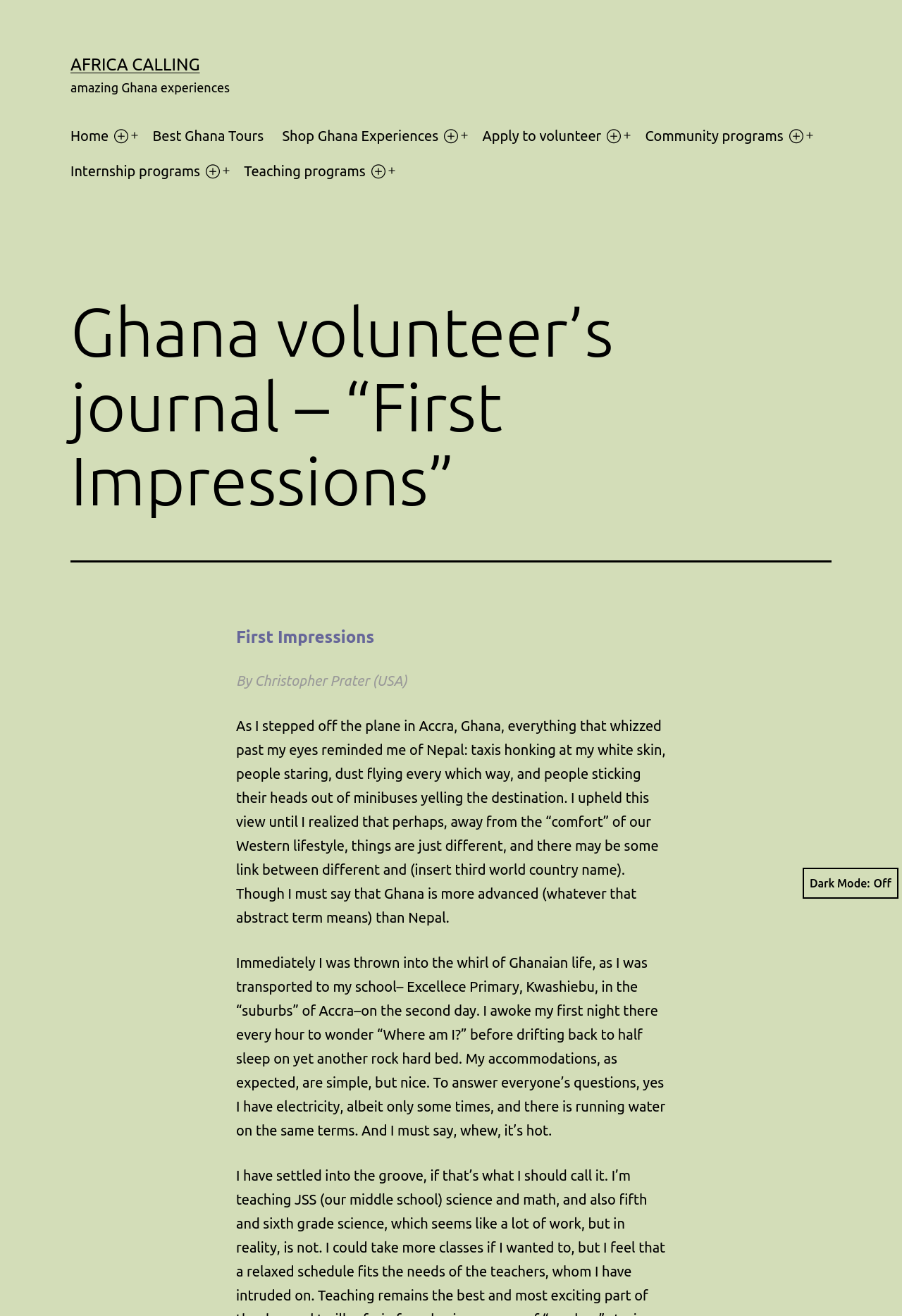Identify the bounding box coordinates of the area you need to click to perform the following instruction: "Read the privacy policy".

None